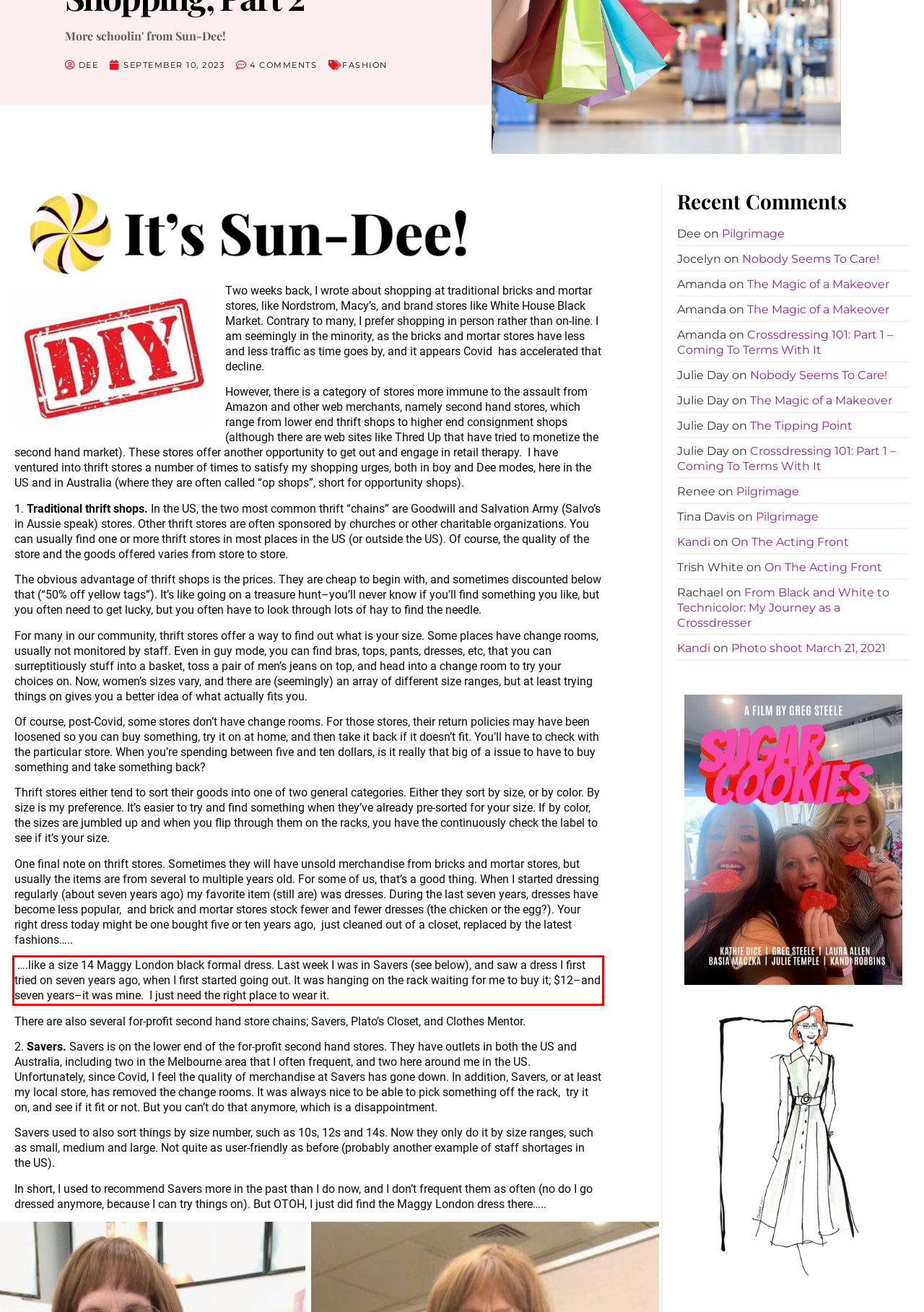Examine the webpage screenshot and use OCR to recognize and output the text within the red bounding box.

….like a size 14 Maggy London black formal dress. Last week I was in Savers (see below), and saw a dress I first tried on seven years ago, when I first started going out. It was hanging on the rack waiting for me to buy it; $12–and seven years–it was mine. I just need the right place to wear it.